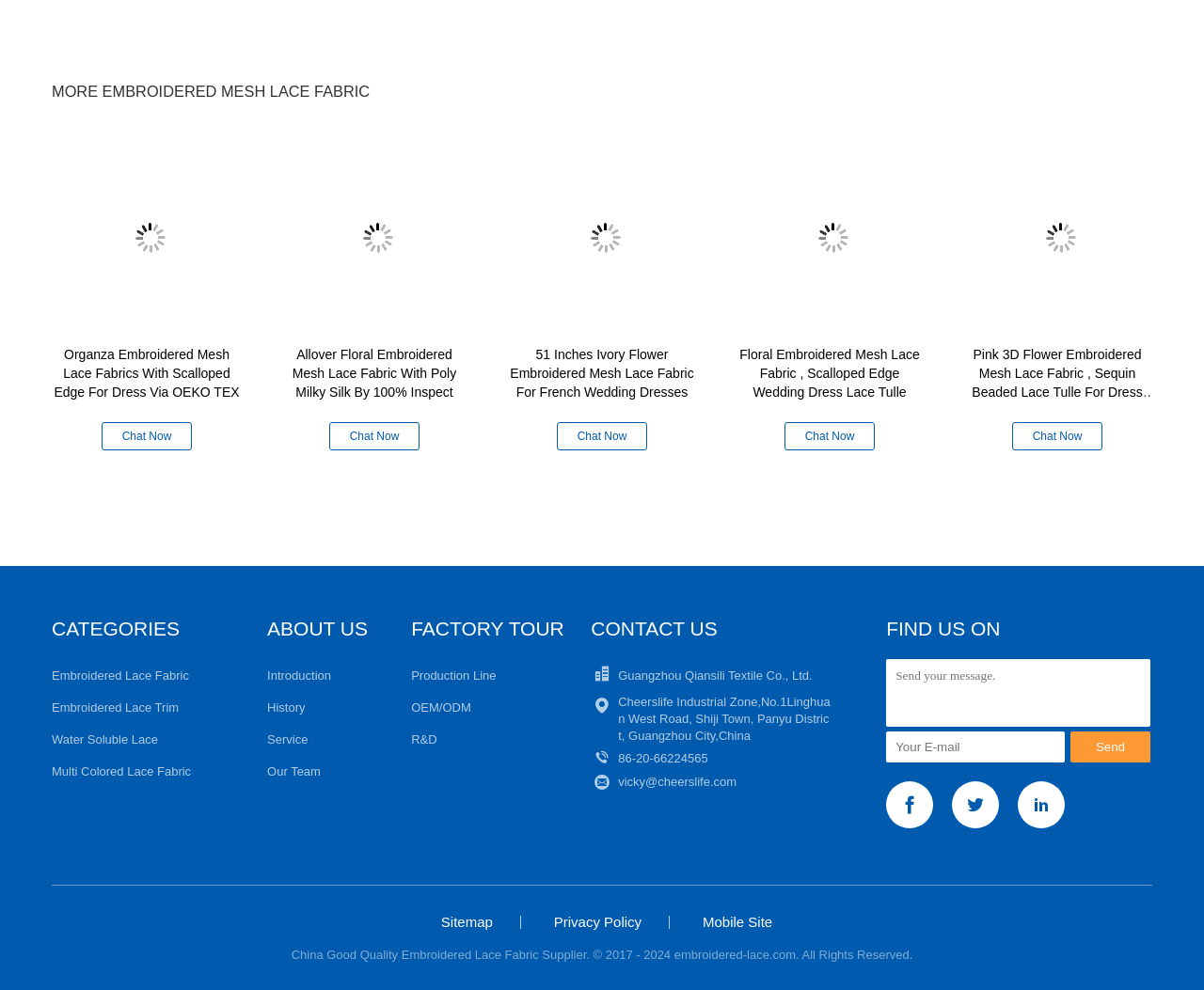Please determine the bounding box coordinates for the element that should be clicked to follow these instructions: "Click on the 'Organza Embroidered Mesh Lace Fabrics With Scalloped Edge For Dress Via OEKO TEX' link".

[0.112, 0.232, 0.138, 0.247]